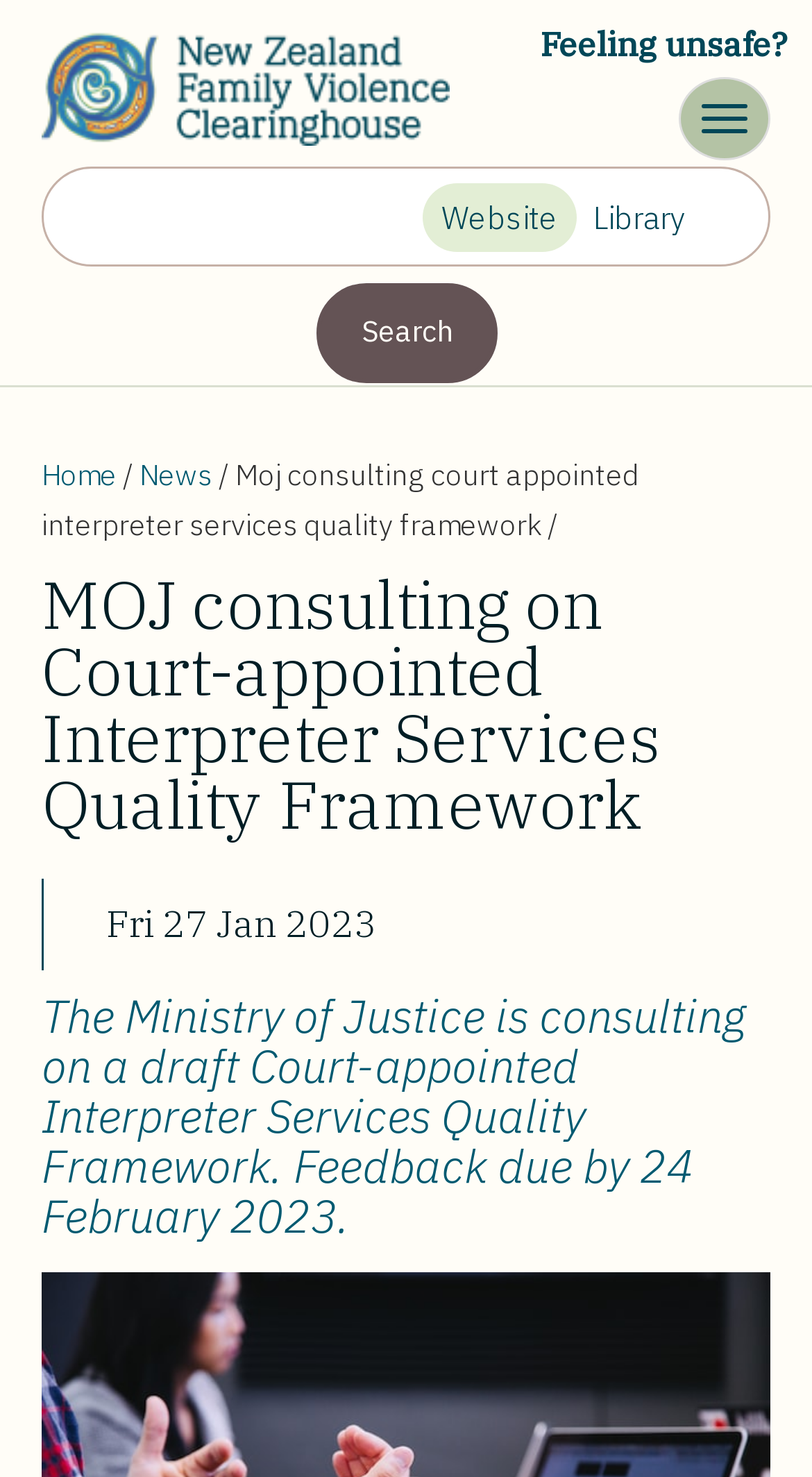Please locate the bounding box coordinates of the region I need to click to follow this instruction: "Toggle navigation".

[0.836, 0.052, 0.949, 0.109]